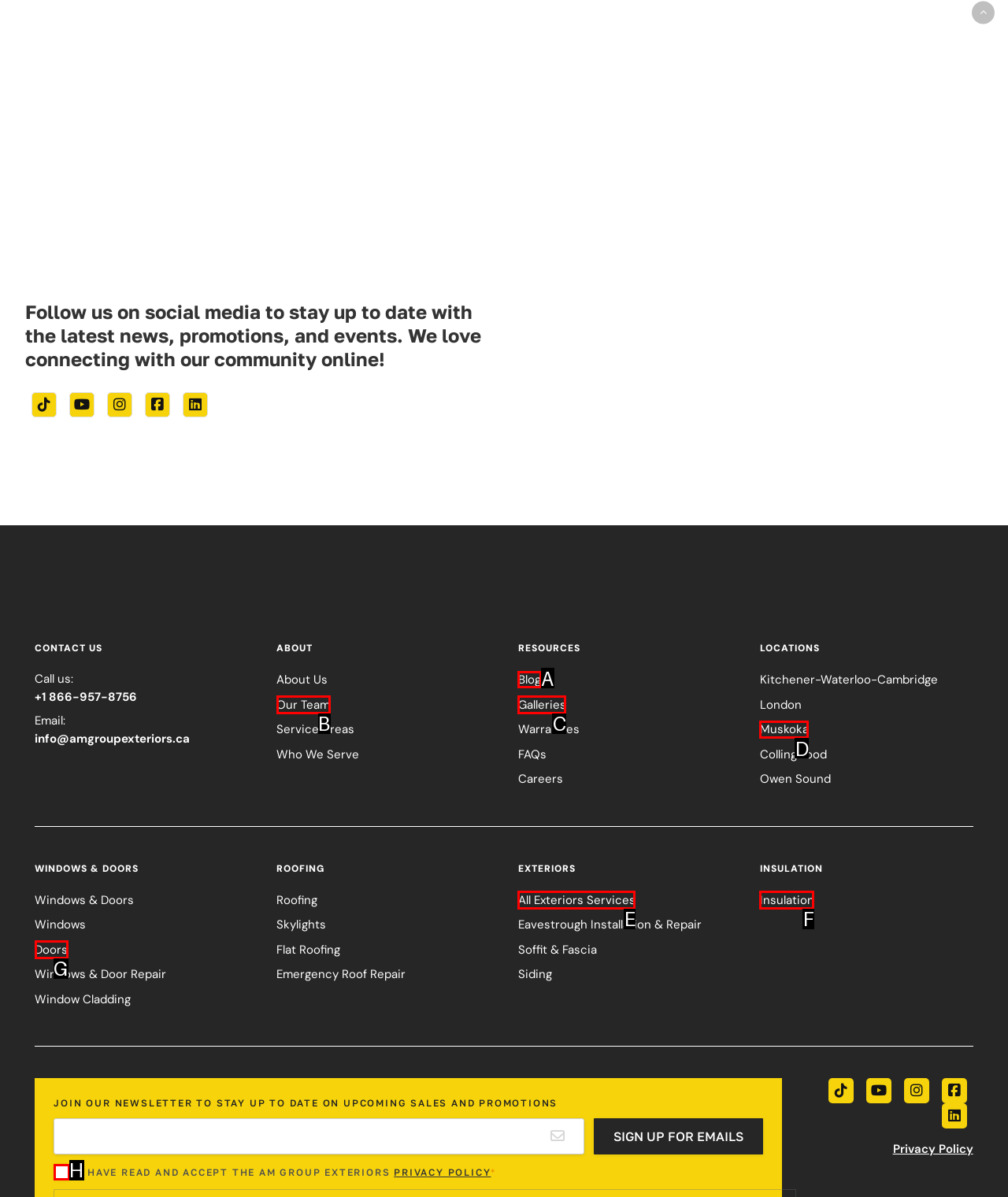Choose the UI element you need to click to carry out the task: Read our blog.
Respond with the corresponding option's letter.

A